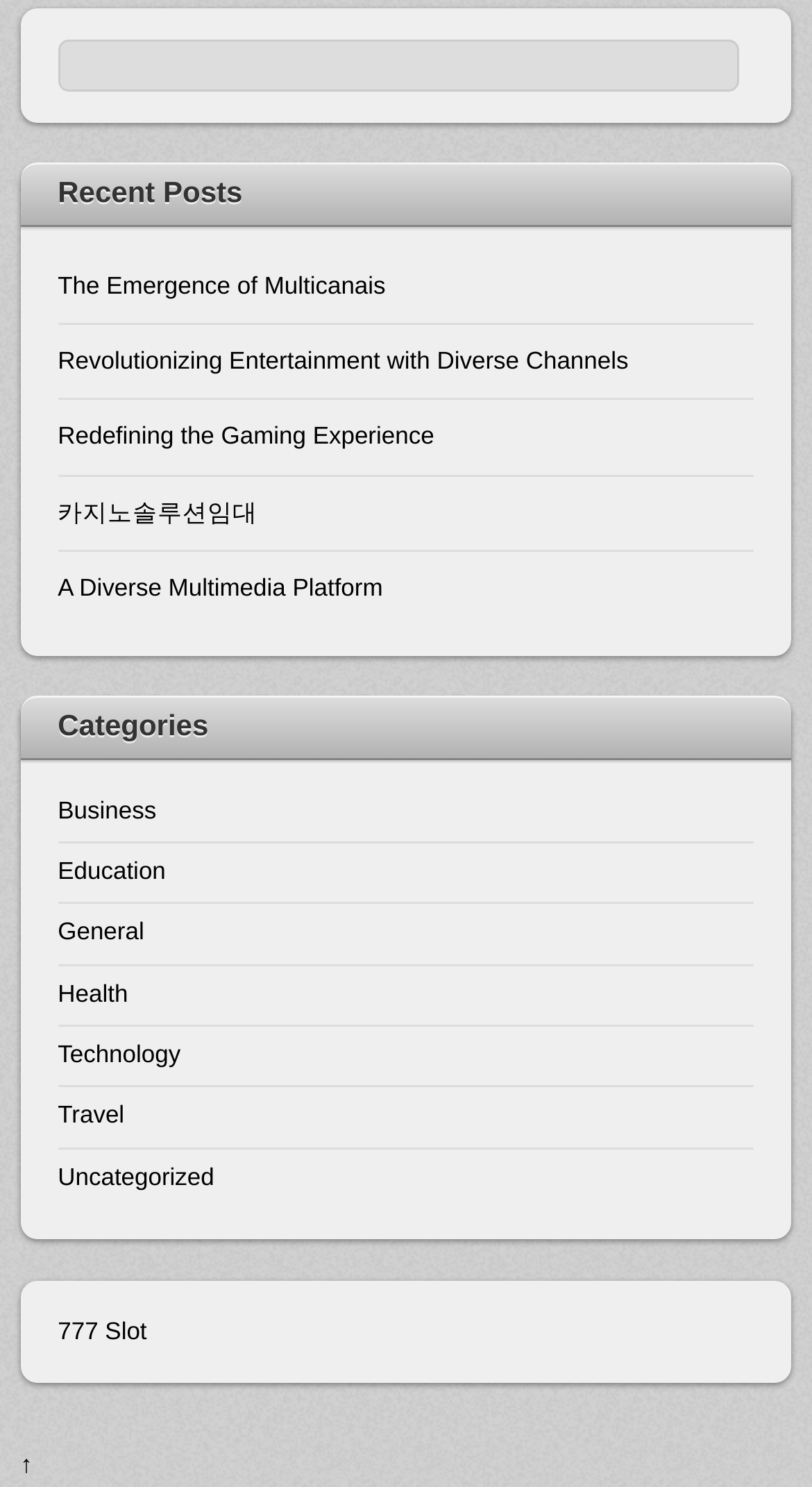Please identify the bounding box coordinates of the element's region that should be clicked to execute the following instruction: "search for something". The bounding box coordinates must be four float numbers between 0 and 1, i.e., [left, top, right, bottom].

[0.071, 0.027, 0.91, 0.062]